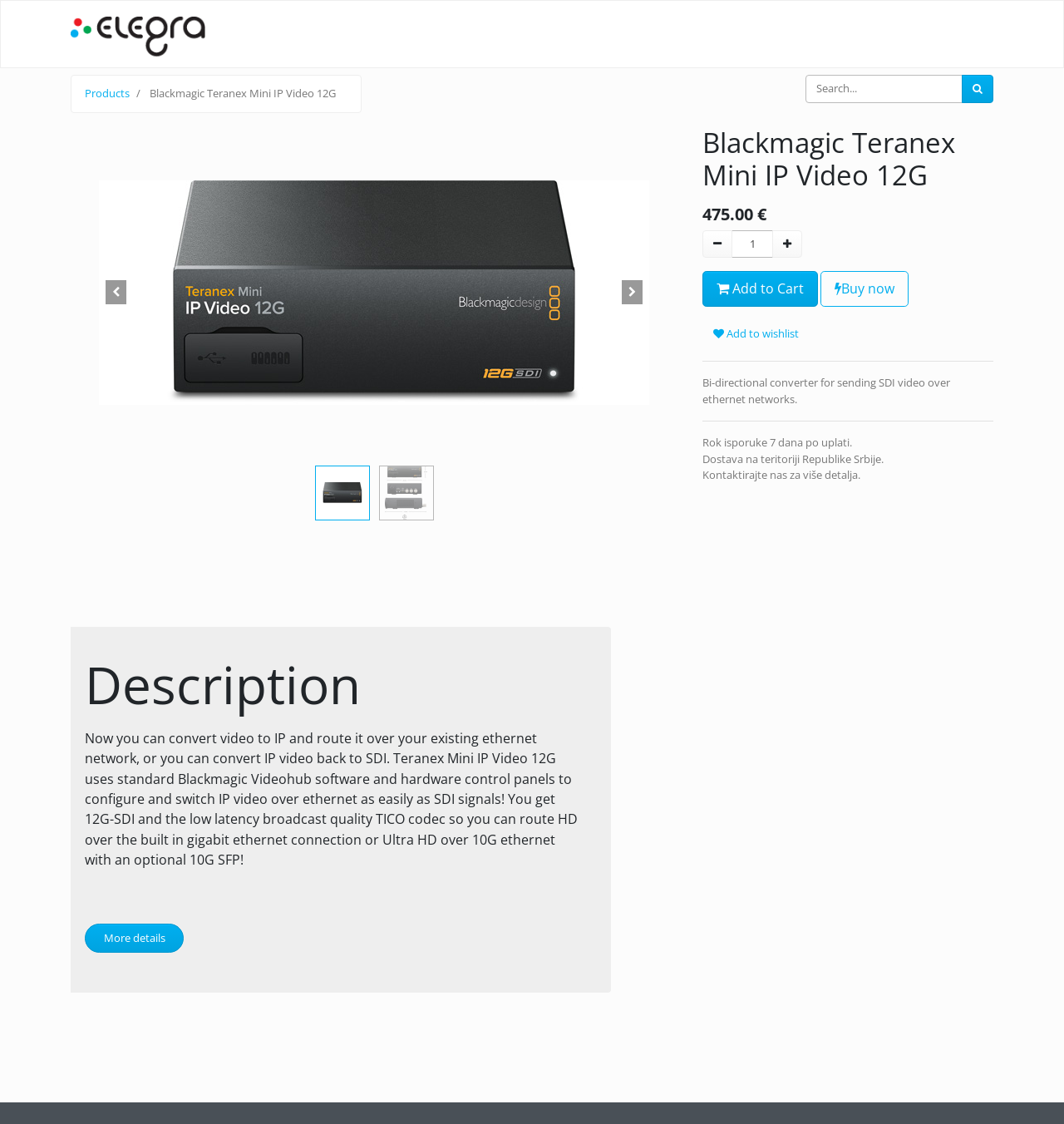What is the codec used for routing HD over the built-in gigabit ethernet connection?
Please provide a detailed and thorough answer to the question.

I found the codec by reading the StaticText element with the text 'Now you can convert video to IP and route it over your existing ethernet network, or you can convert IP video back to SDI. Teranex Mini IP Video 12G uses standard Blackmagic Videohub software and hardware control panels to configure and switch IP video over ethernet as easily as SDI signals! You get 12G-SDI and the low latency broadcast quality TICO codec...' which is located in the product description section.